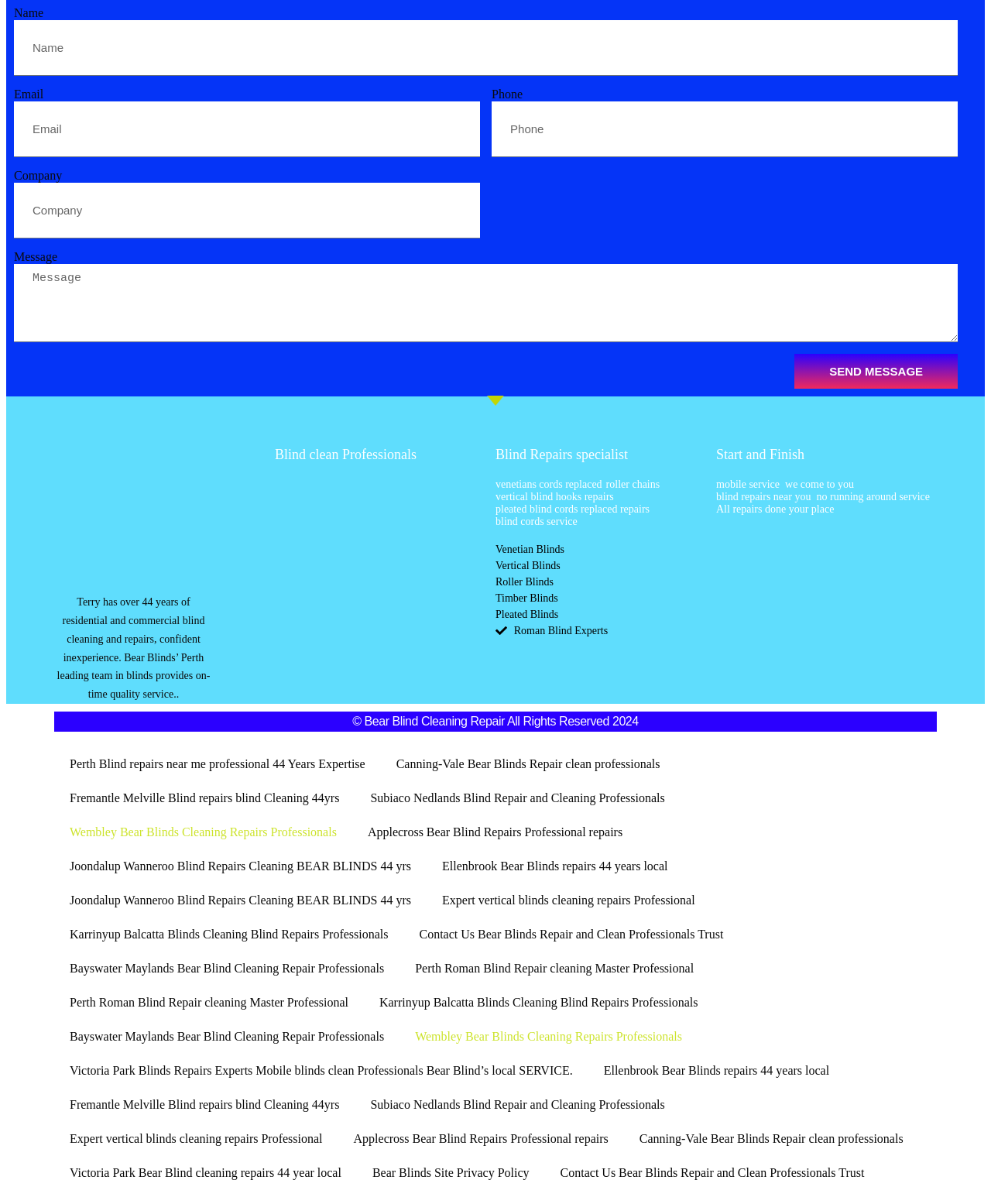Respond with a single word or phrase for the following question: 
How many types of blinds are mentioned?

5